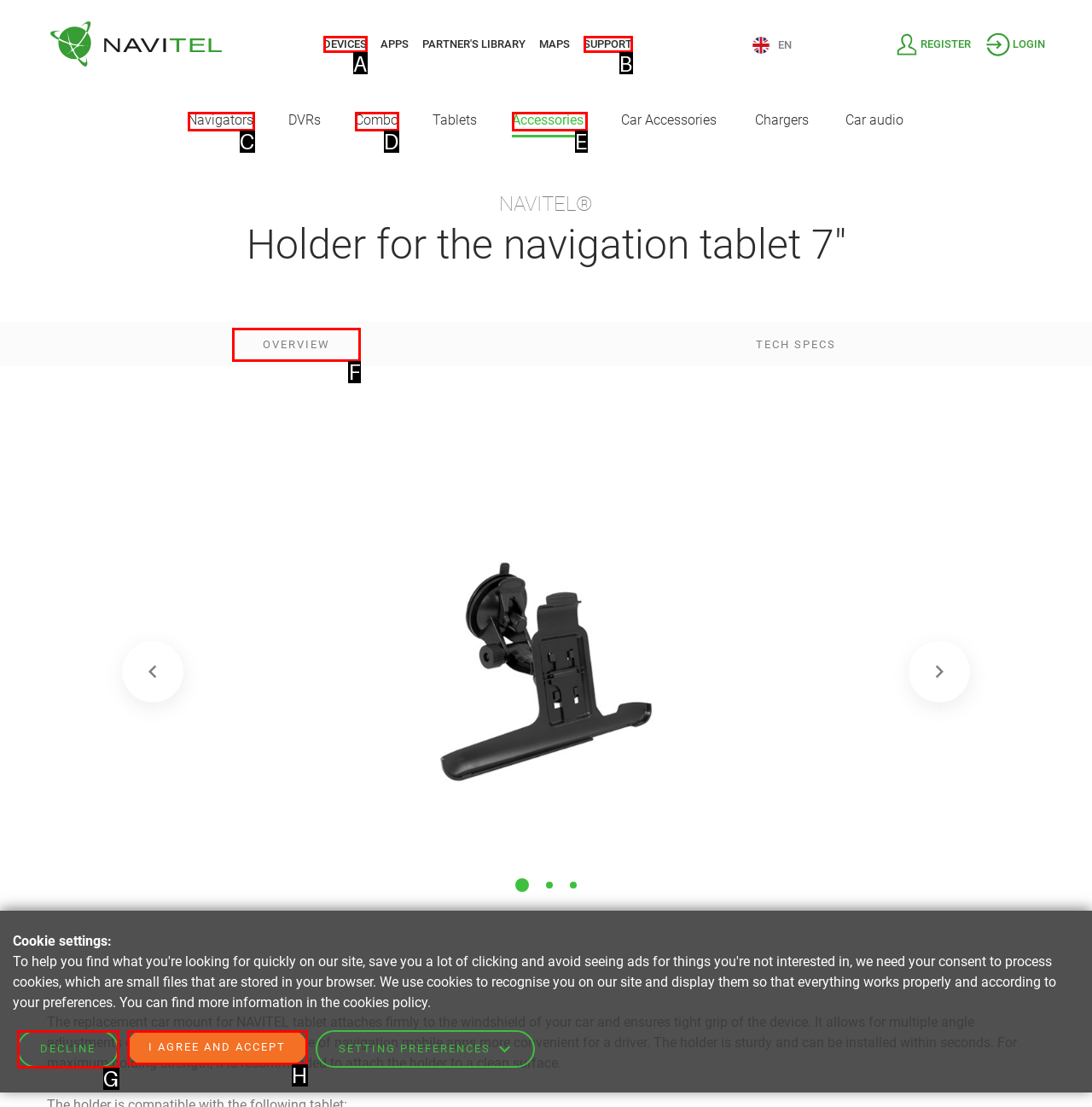Choose the UI element that best aligns with the description: I agree and accept
Respond with the letter of the chosen option directly.

H